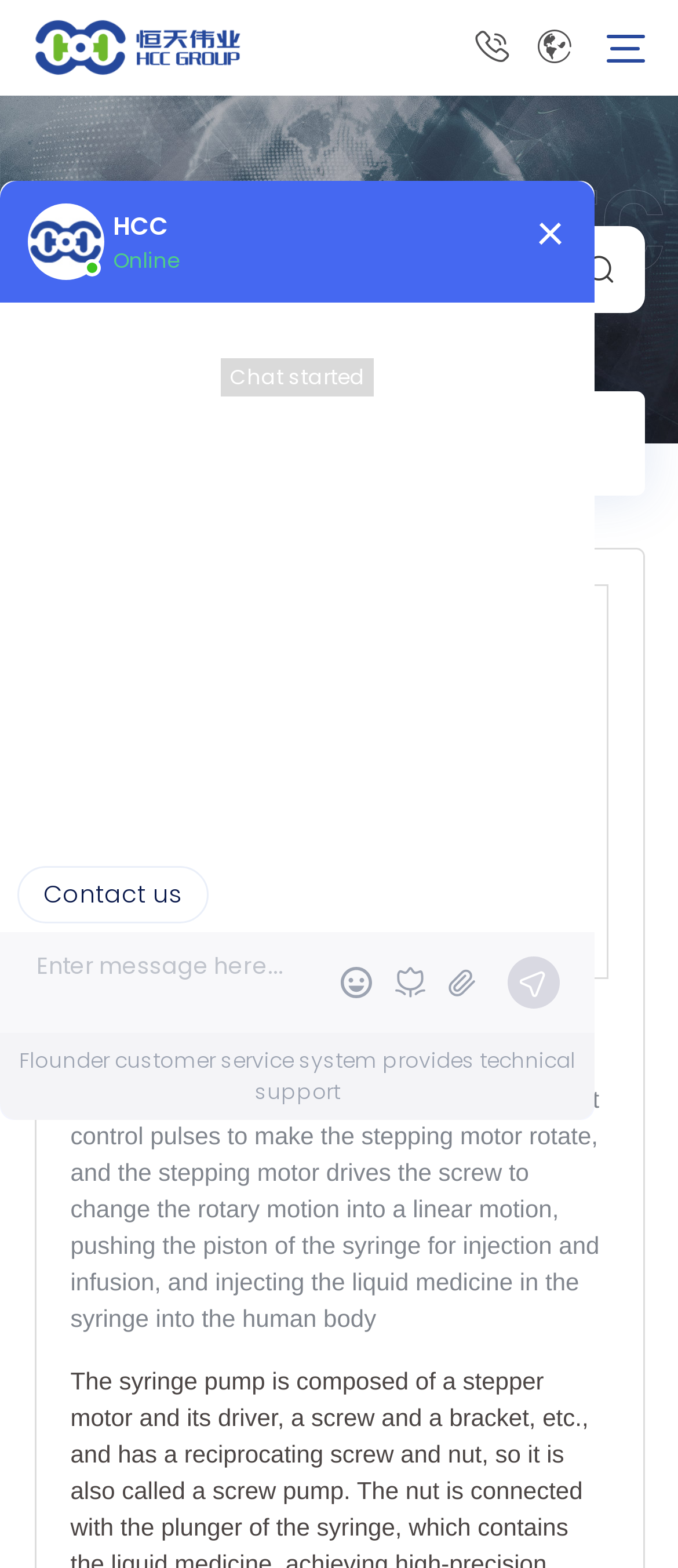Determine the bounding box for the UI element described here: "Cowboy T".

None